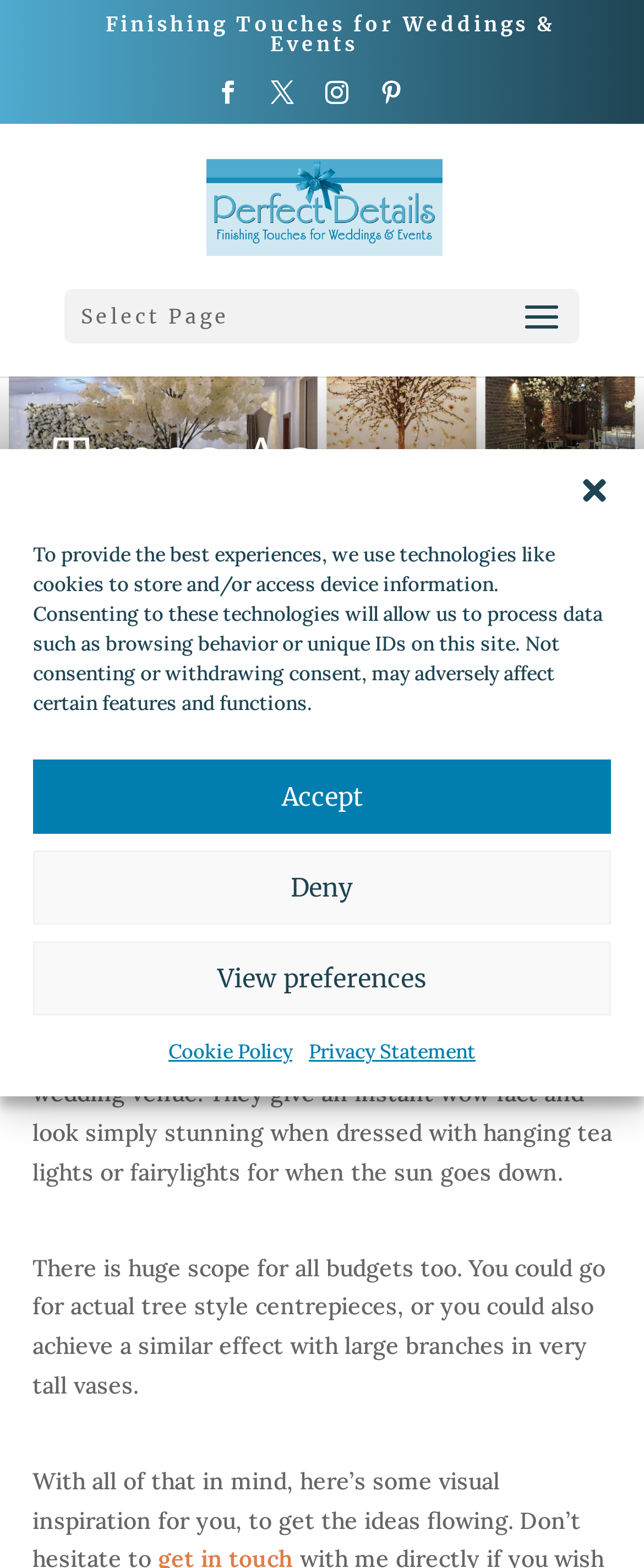What is the tone of the webpage?
With the help of the image, please provide a detailed response to the question.

The webpage describes the use of trees as wedding decorations as having 'an undeniable romance of an enchanted forest and a lovely feel of bringing the outdoors in.' This suggests that the tone of the webpage is romantic and emphasizes the emotional and aesthetic appeal of using trees as wedding decorations.